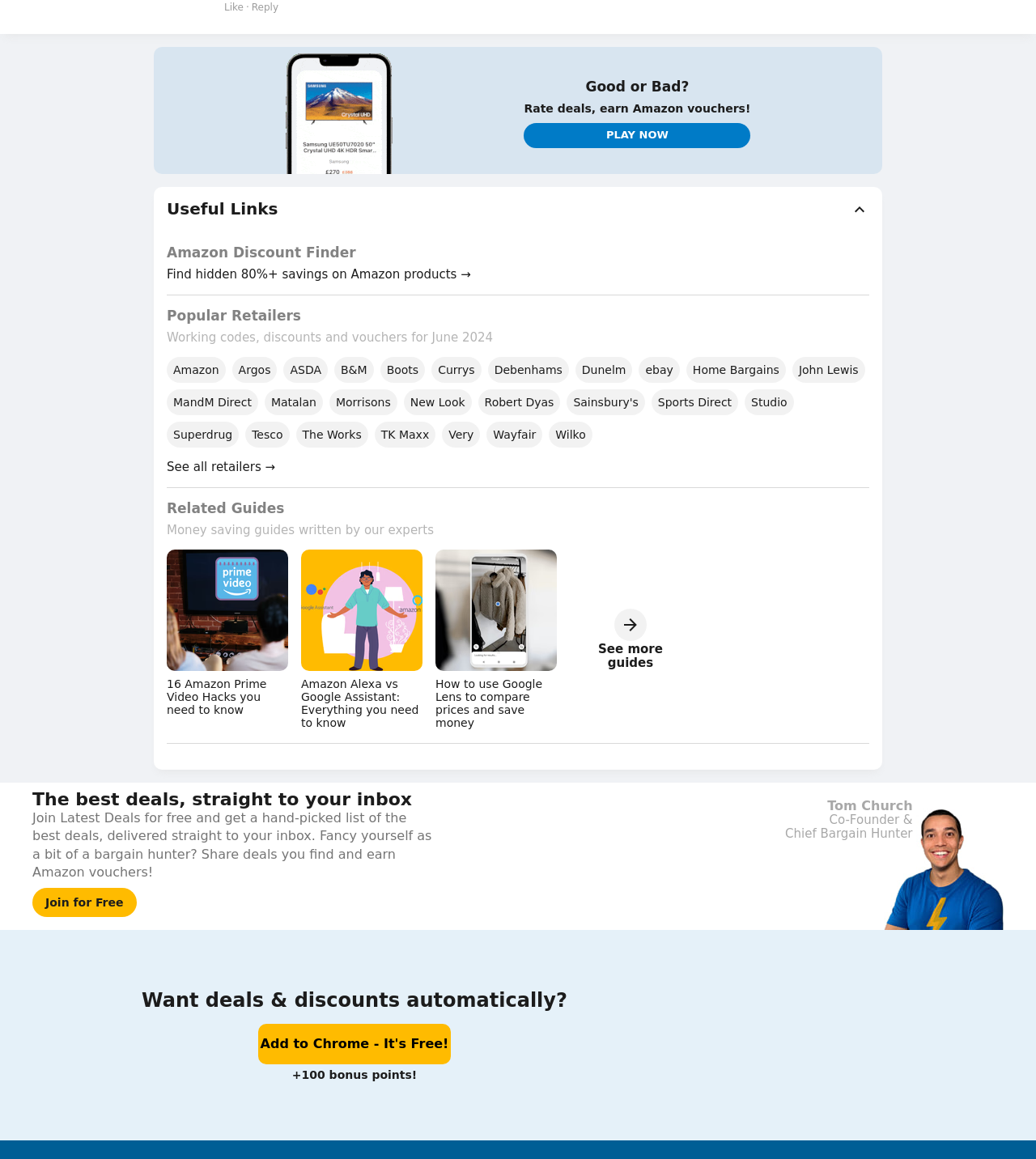Determine the bounding box coordinates for the HTML element mentioned in the following description: "Join for Free". The coordinates should be a list of four floats ranging from 0 to 1, represented as [left, top, right, bottom].

[0.031, 0.766, 0.132, 0.791]